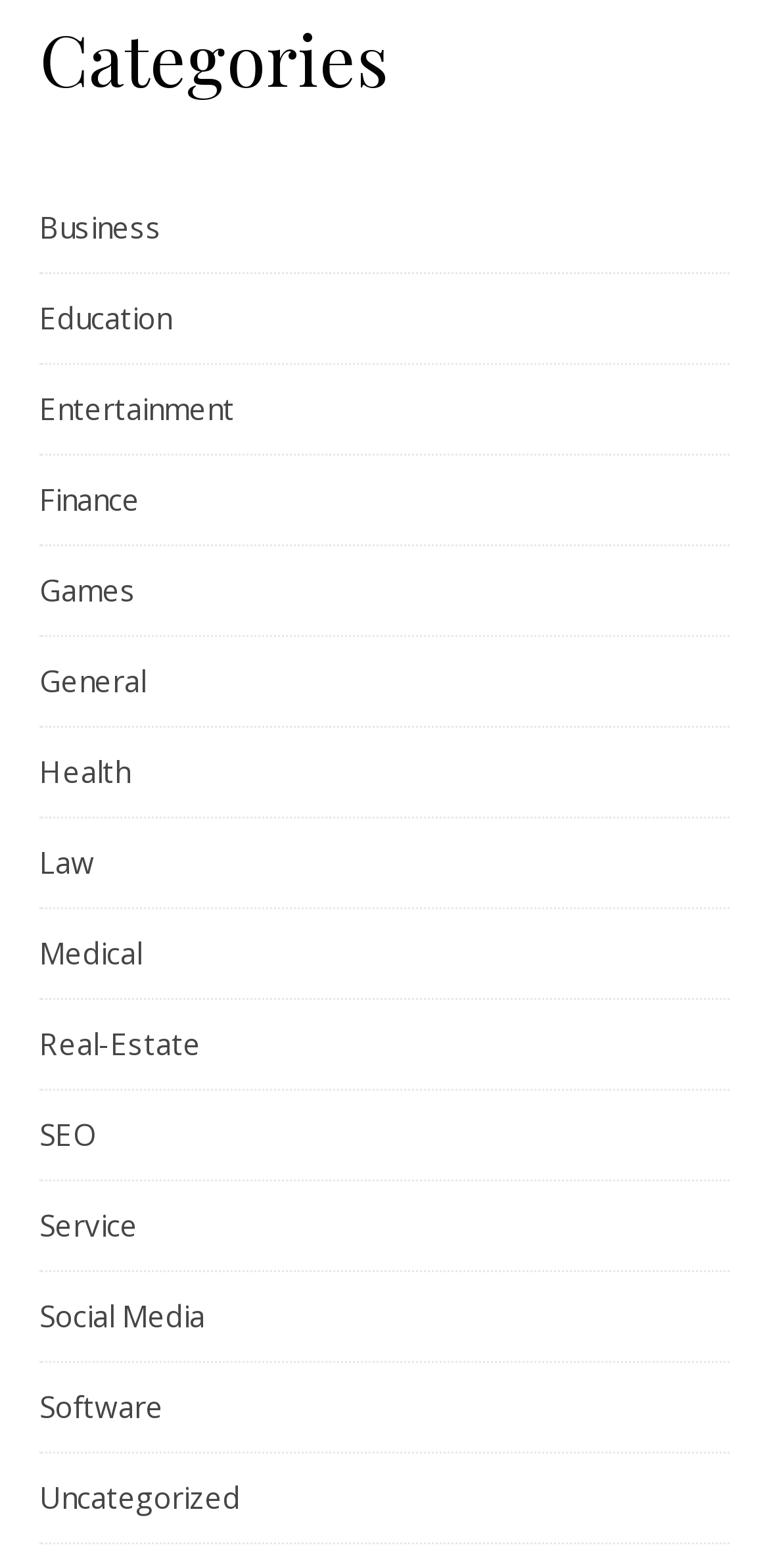Are the categories listed in alphabetical order?
Please provide a detailed answer to the question.

I examined the list of categories and found that they are arranged in alphabetical order, from 'Business' to 'Uncategorized'.